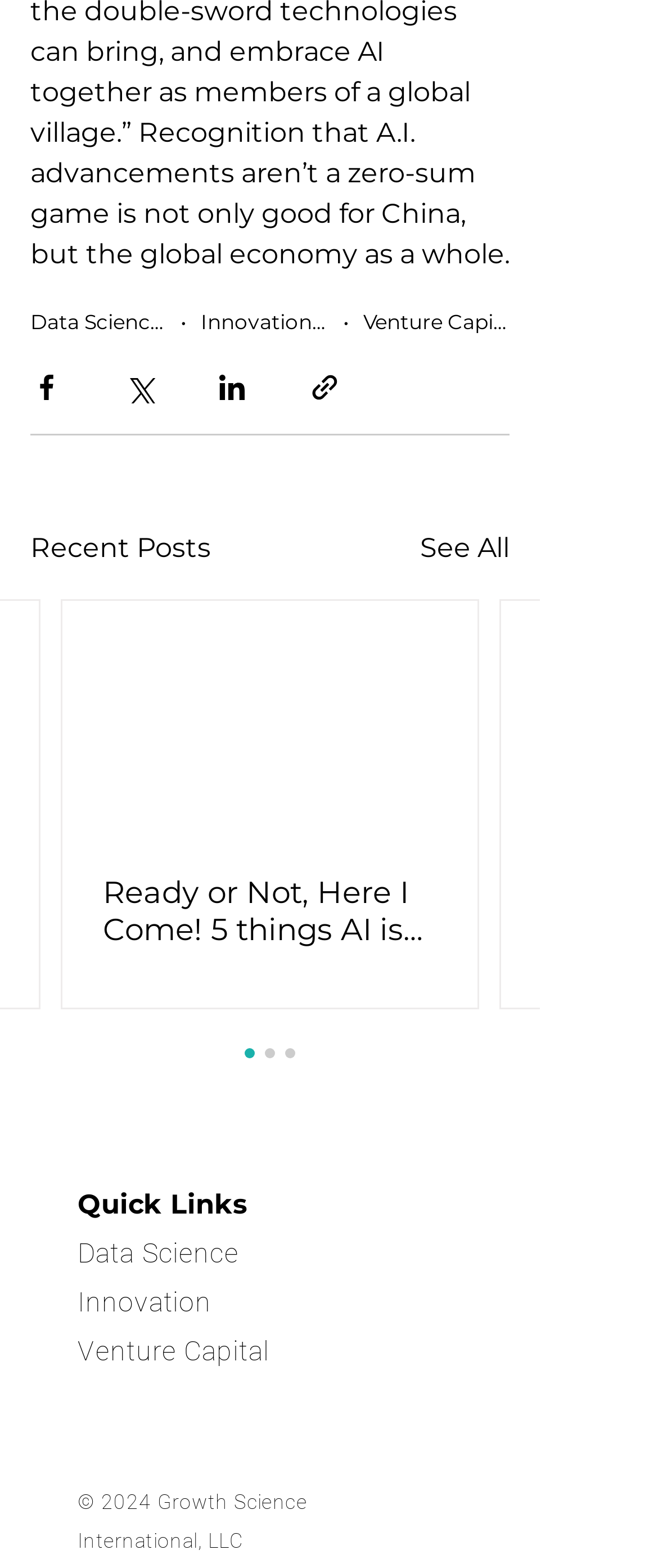Please specify the bounding box coordinates in the format (top-left x, top-left y, bottom-right x, bottom-right y), with values ranging from 0 to 1. Identify the bounding box for the UI component described as follows: Cookies

None